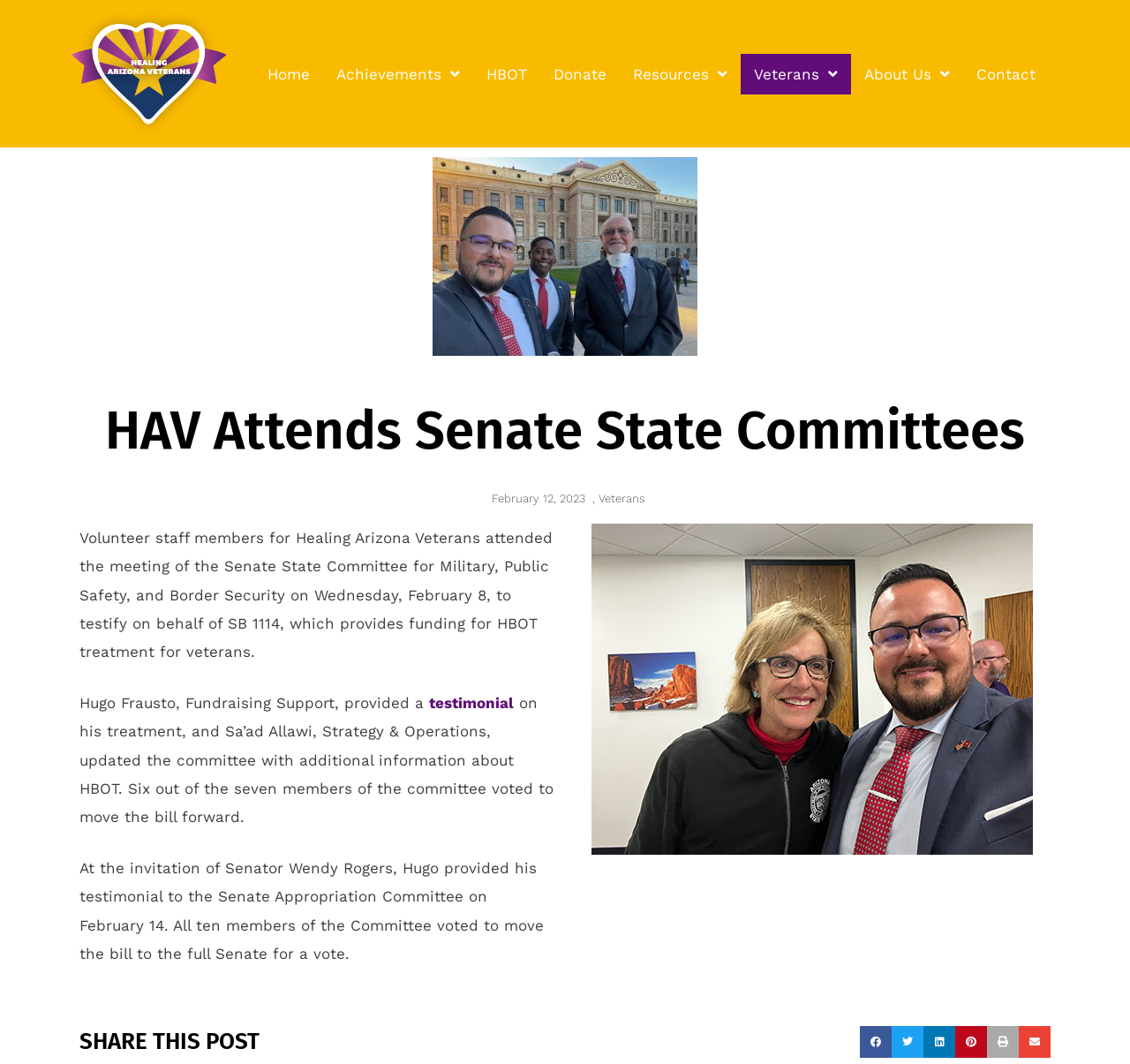Who provided a testimonial to the Senate Appropriation Committee?
Please respond to the question with as much detail as possible.

I read the article content and found that Hugo Frausto, Fundraising Support, provided a testimonial to the Senate Appropriation Committee on February 14. Therefore, the answer is Hugo Frausto.